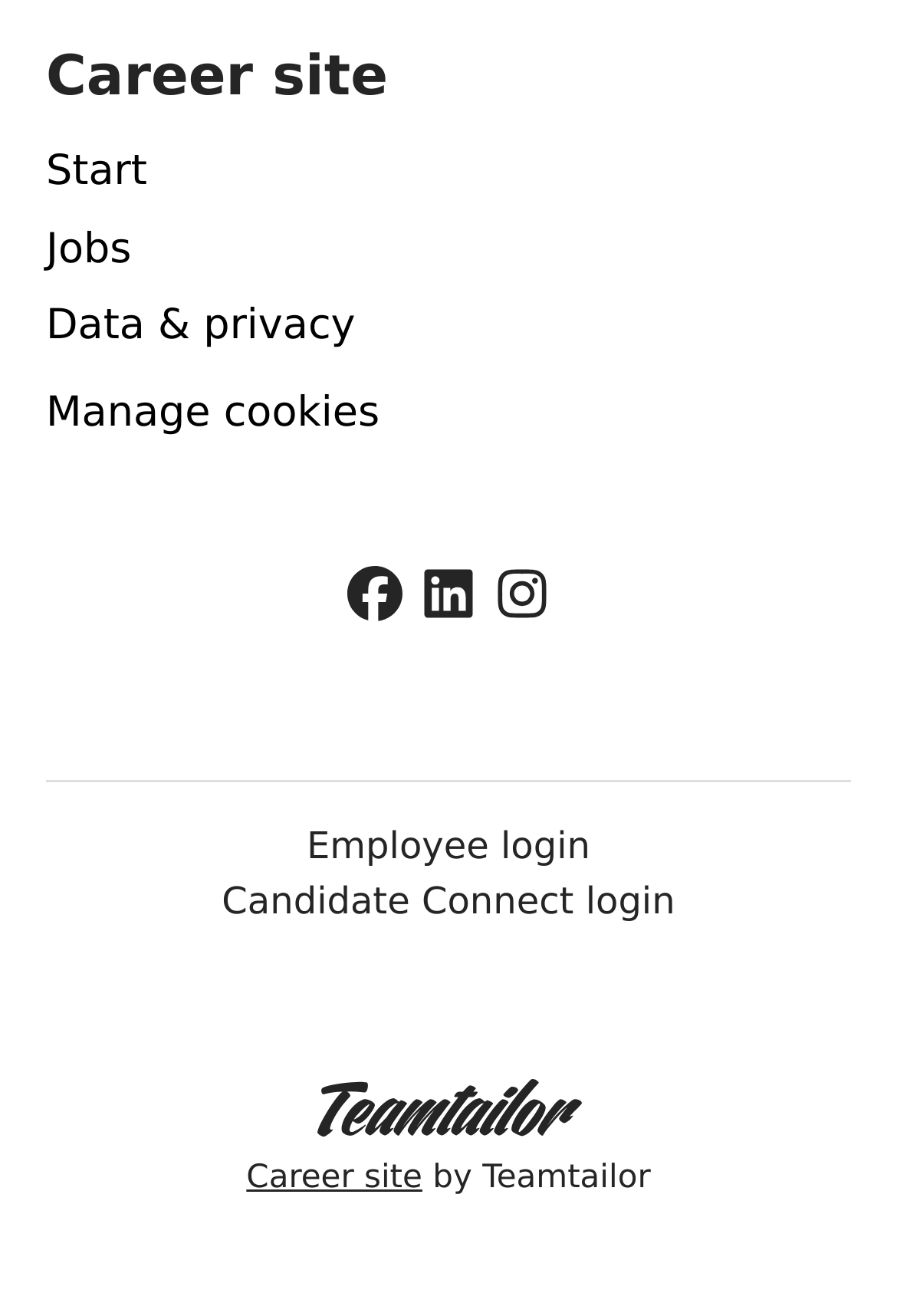Identify the bounding box coordinates of the clickable region necessary to fulfill the following instruction: "Visit Career site on Facebook". The bounding box coordinates should be four float numbers between 0 and 1, i.e., [left, top, right, bottom].

[0.377, 0.424, 0.459, 0.487]